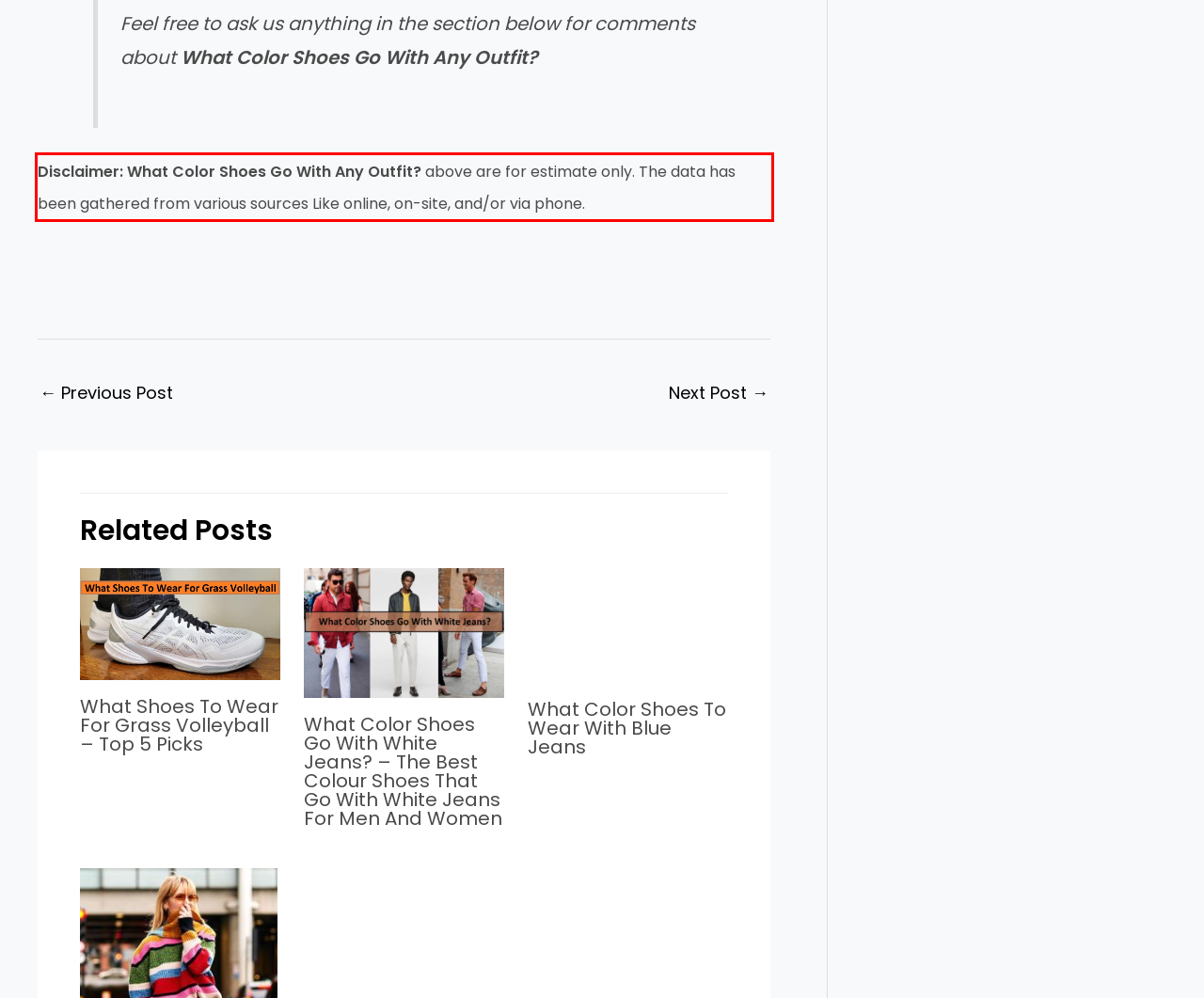There is a screenshot of a webpage with a red bounding box around a UI element. Please use OCR to extract the text within the red bounding box.

Disclaimer: What Color Shoes Go With Any Outfit? above are for estimate only. The data has been gathered from various sources Like online, on-site, and/or via phone.